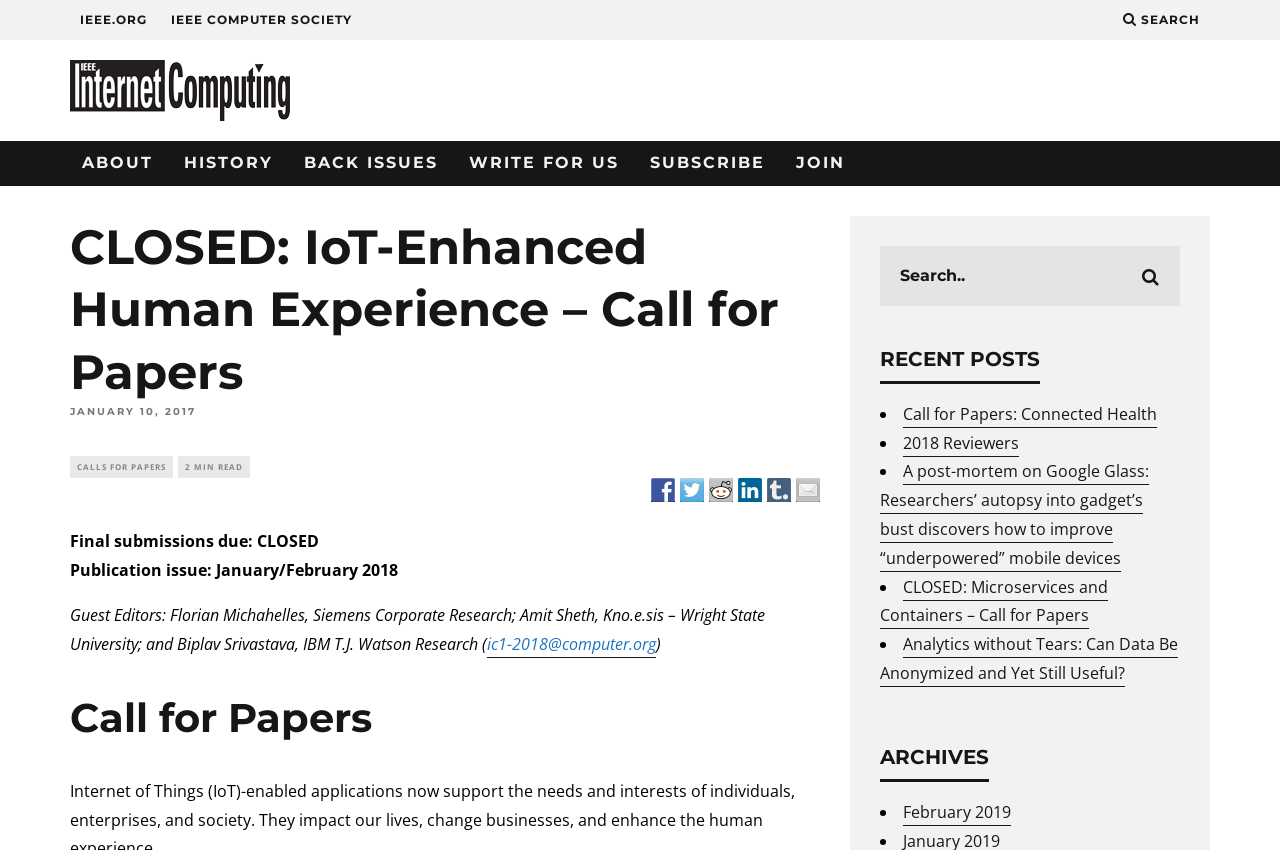How many social media links are available?
Answer the question with just one word or phrase using the image.

5